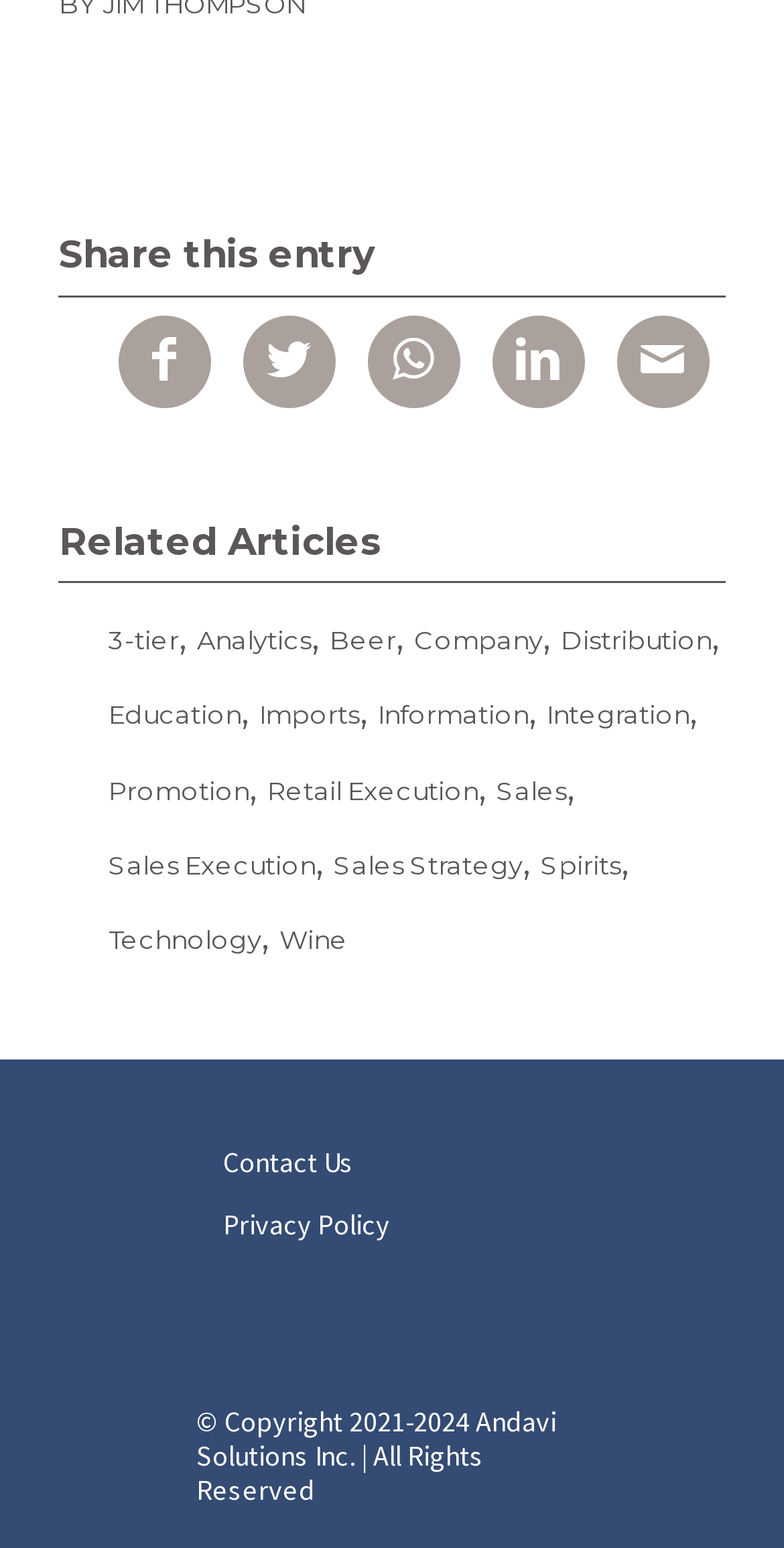Identify the bounding box of the UI component described as: "Privacy Policy".

[0.285, 0.779, 0.498, 0.802]